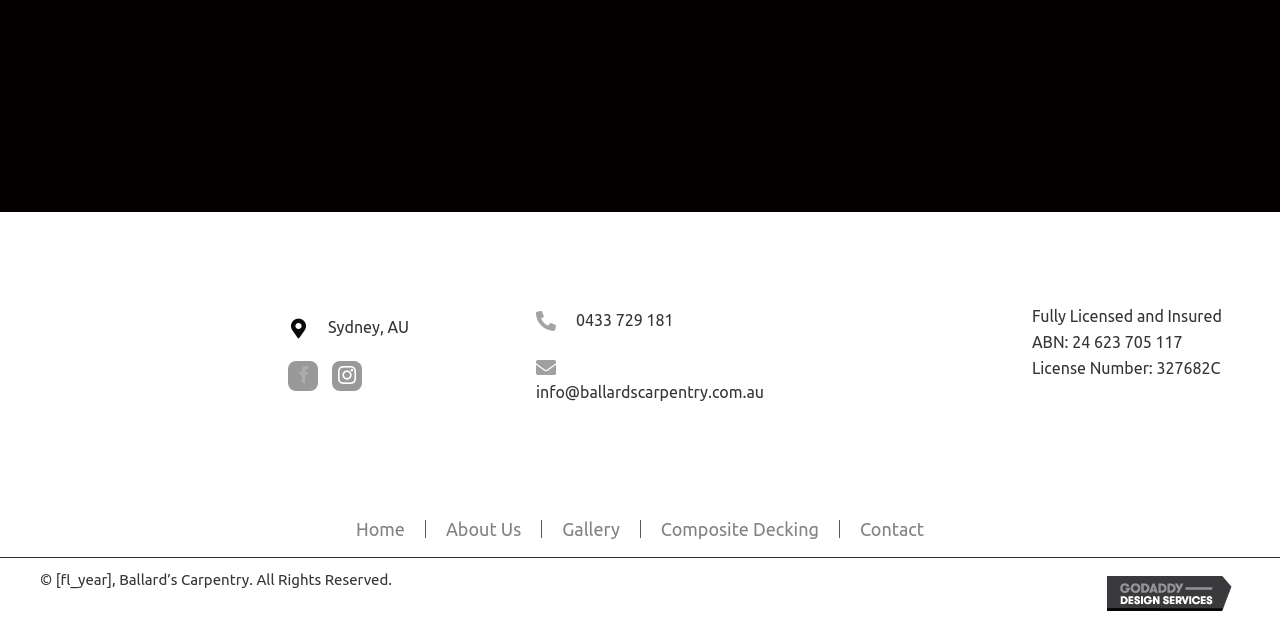Provide a single word or phrase answer to the question: 
What is the company name?

Ballard’s Carpentry